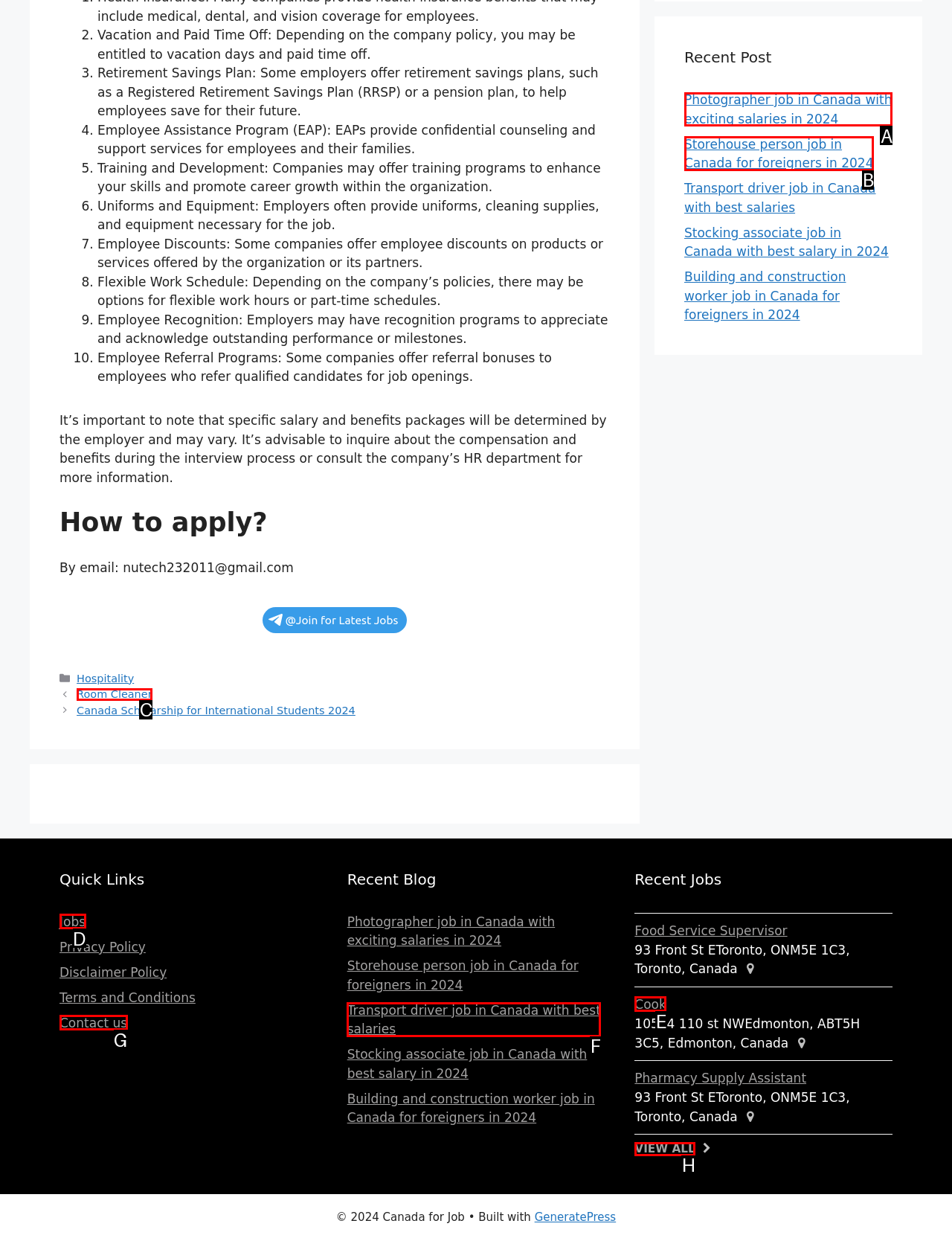Identify the HTML element that matches the description: Cook. Provide the letter of the correct option from the choices.

E